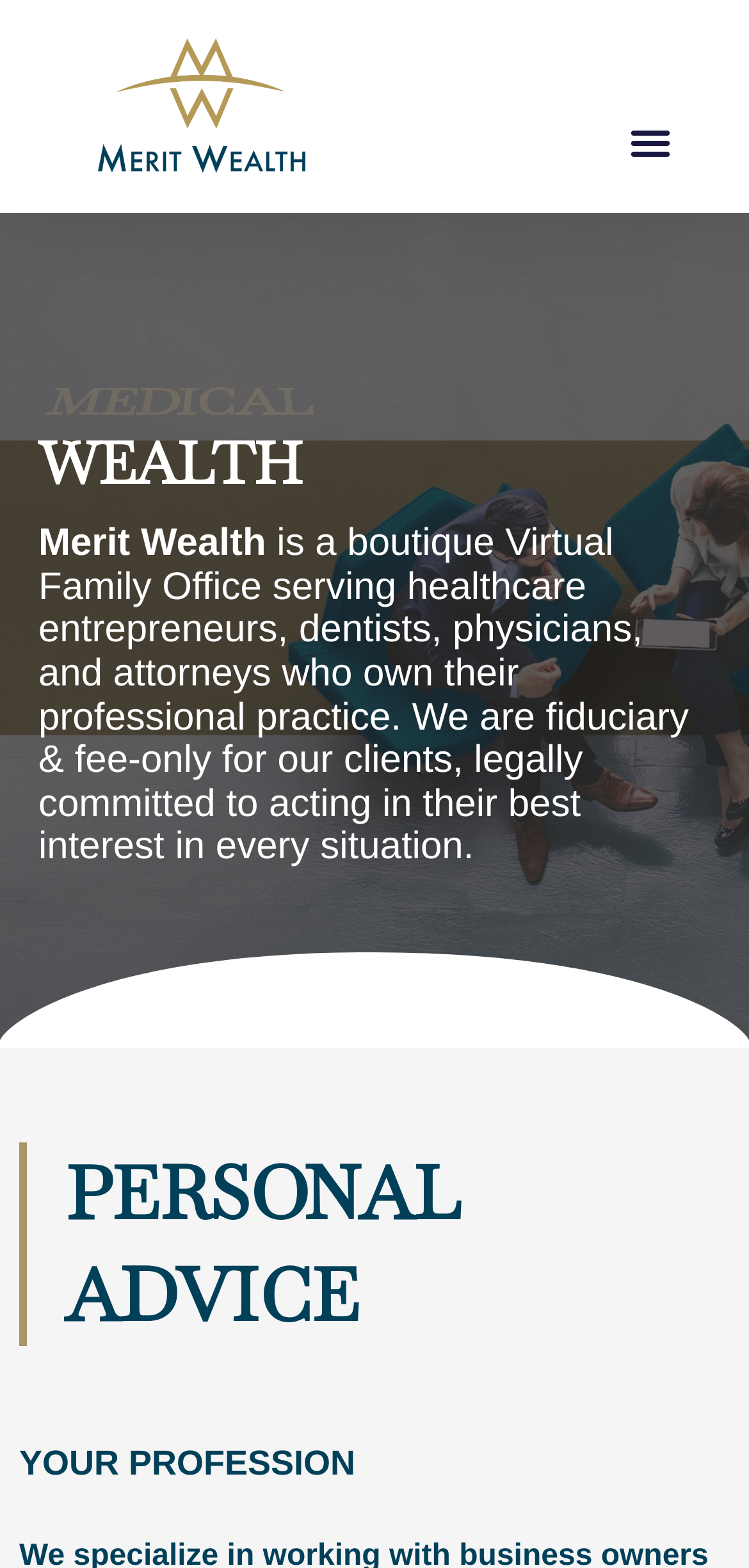What is the theme of the 'PERSONAL ADVICE' section?
Based on the content of the image, thoroughly explain and answer the question.

By analyzing the webpage structure and the heading element 'PERSONAL ADVICE', it can be inferred that this section is related to providing personal advice, likely in the context of financial planning and wealth management.